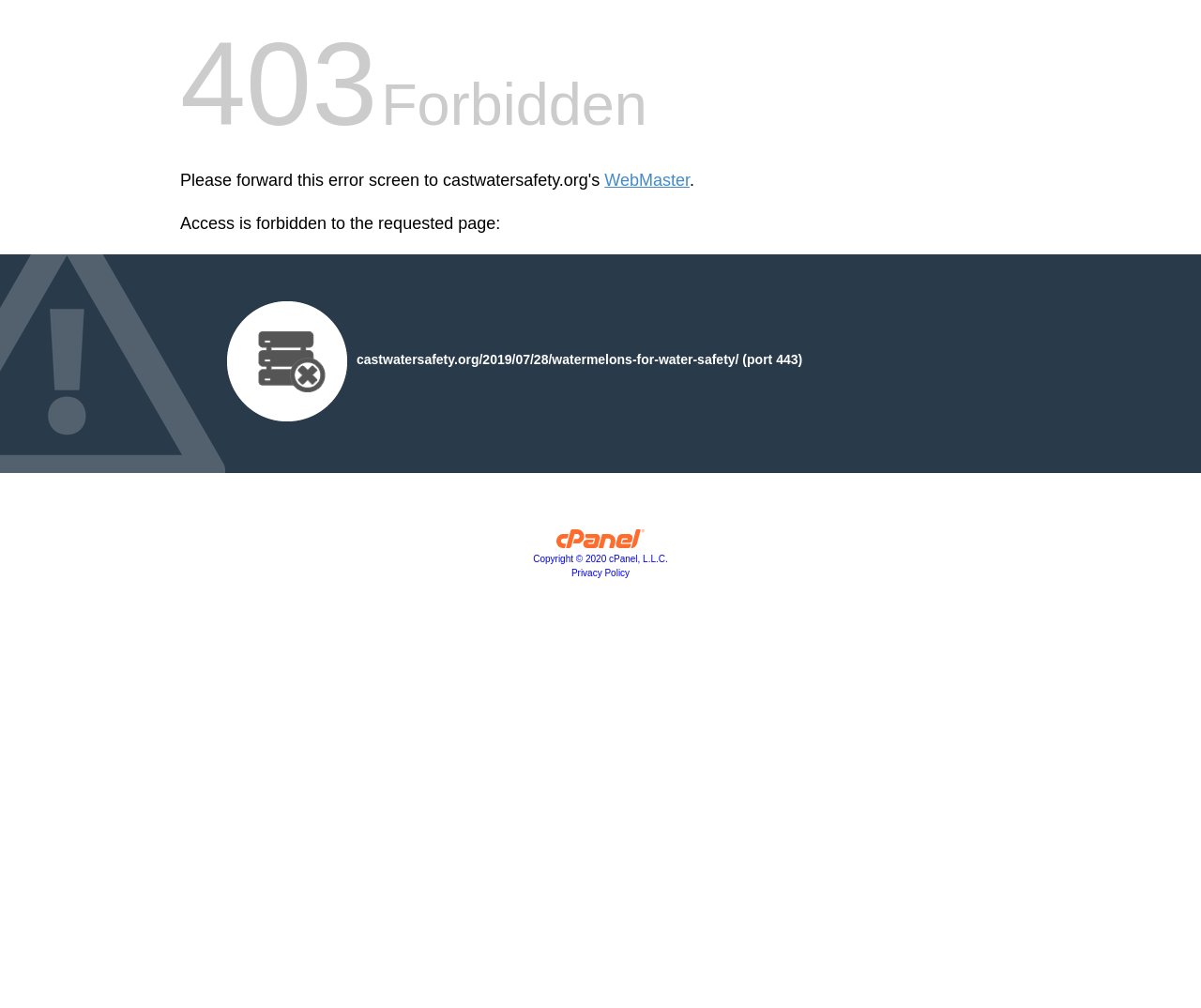How many links are there at the bottom of the webpage?
Using the details shown in the screenshot, provide a comprehensive answer to the question.

I found the answer by looking at the bottom of the webpage, where I saw three links: 'cPanel, Inc.', 'Copyright © 2020 cPanel, L.L.C.', and 'Privacy Policy'.